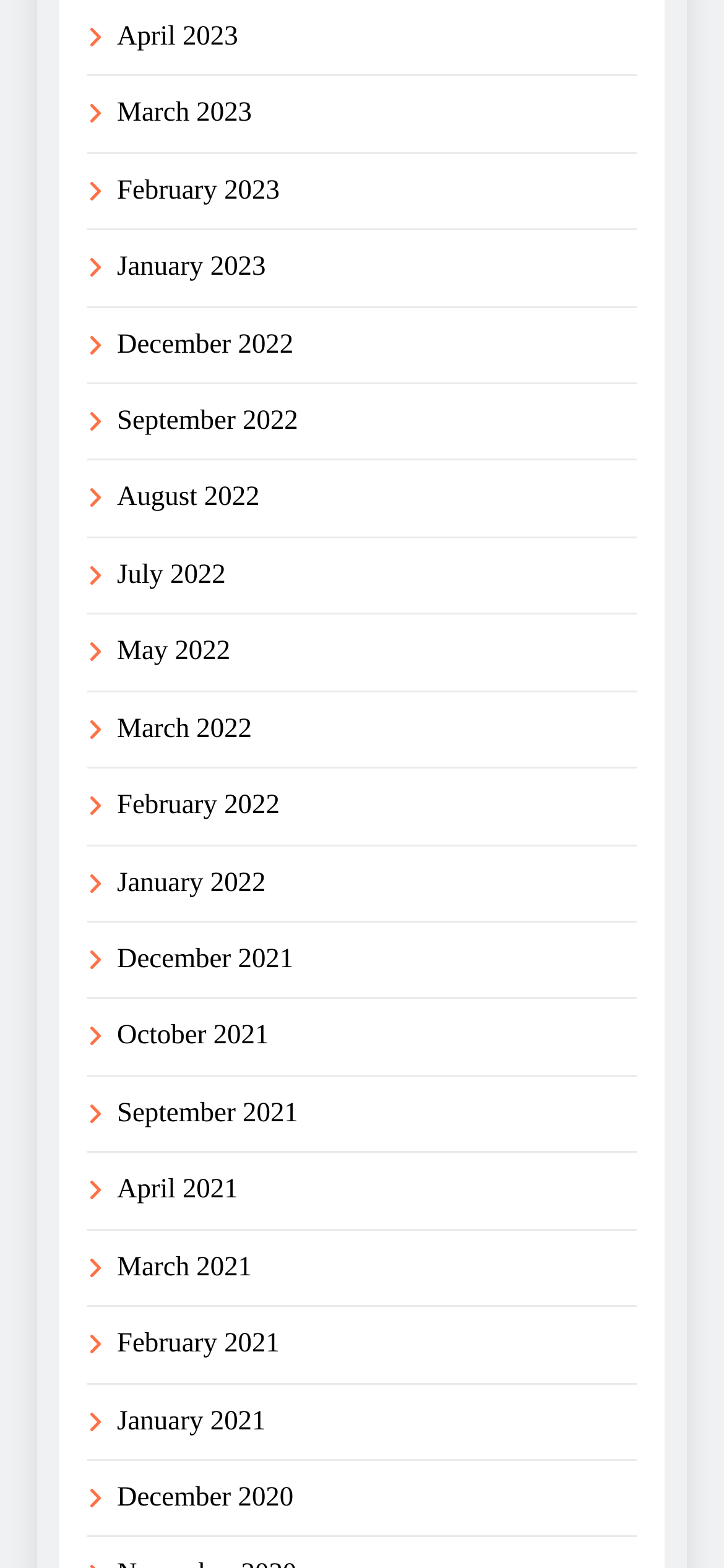Indicate the bounding box coordinates of the element that must be clicked to execute the instruction: "check September 2022". The coordinates should be given as four float numbers between 0 and 1, i.e., [left, top, right, bottom].

[0.162, 0.259, 0.412, 0.278]